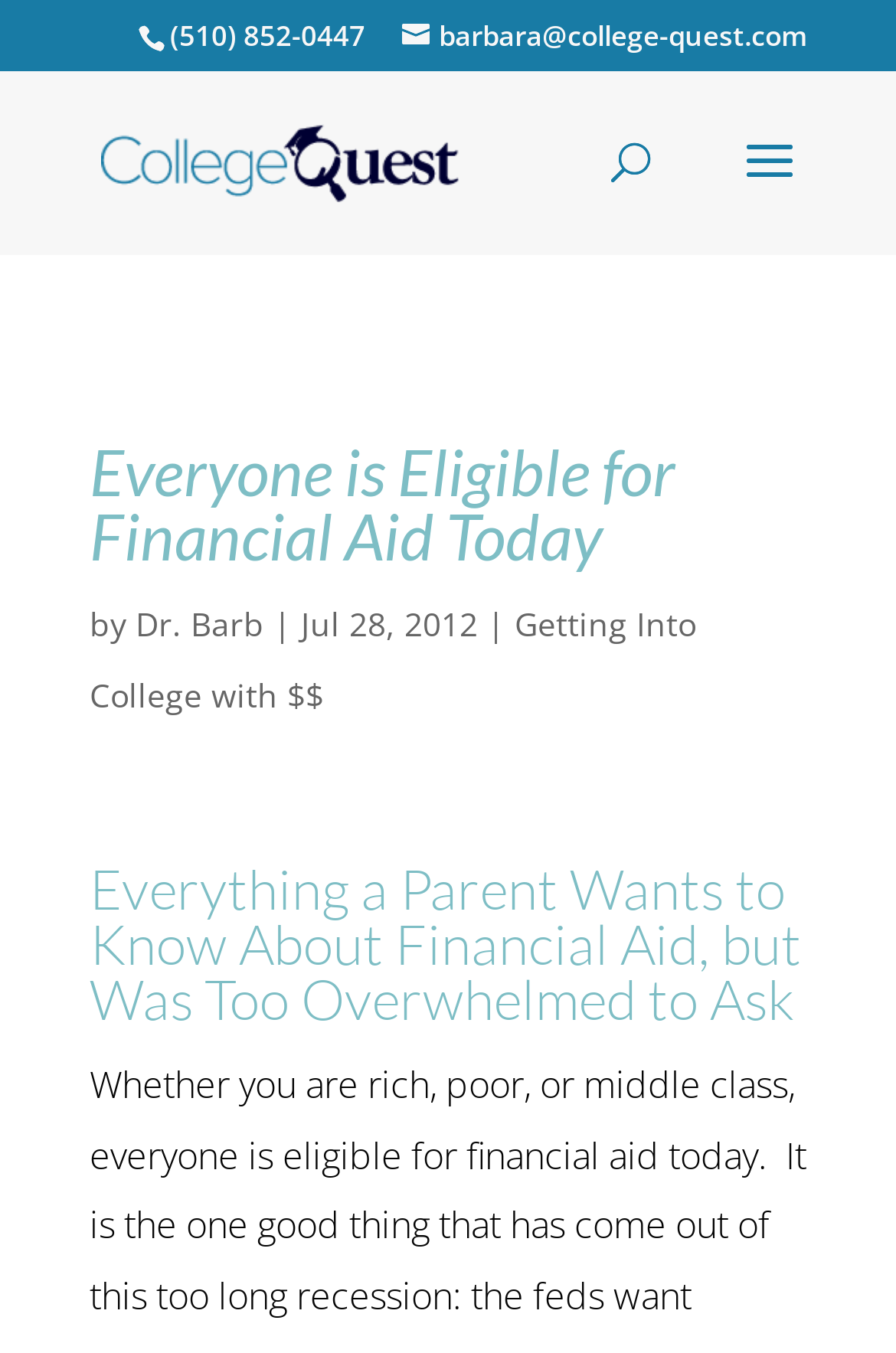Summarize the webpage comprehensively, mentioning all visible components.

The webpage appears to be a blog or article page from College Quest, with a focus on financial aid for college. At the top, there is a header section with the website's logo, "College Quest", accompanied by an image, and a search bar on the right side. Below the header, there is a contact information section with a phone number, "(510) 852-0447", and an email address, "barbara@college-quest.com".

The main content of the page is an article titled "Everyone is Eligible for Financial Aid Today", written by Dr. Barb and dated July 28, 2012. The article is divided into sections, with a subheading "Everything a Parent Wants to Know About Financial Aid, but Was Too Overwhelmed to Ask" located near the middle of the page.

There is also a link to another article, "Getting Into College with $$", located below the author's name and date. The overall layout of the page is clean, with a clear hierarchy of headings and concise text.